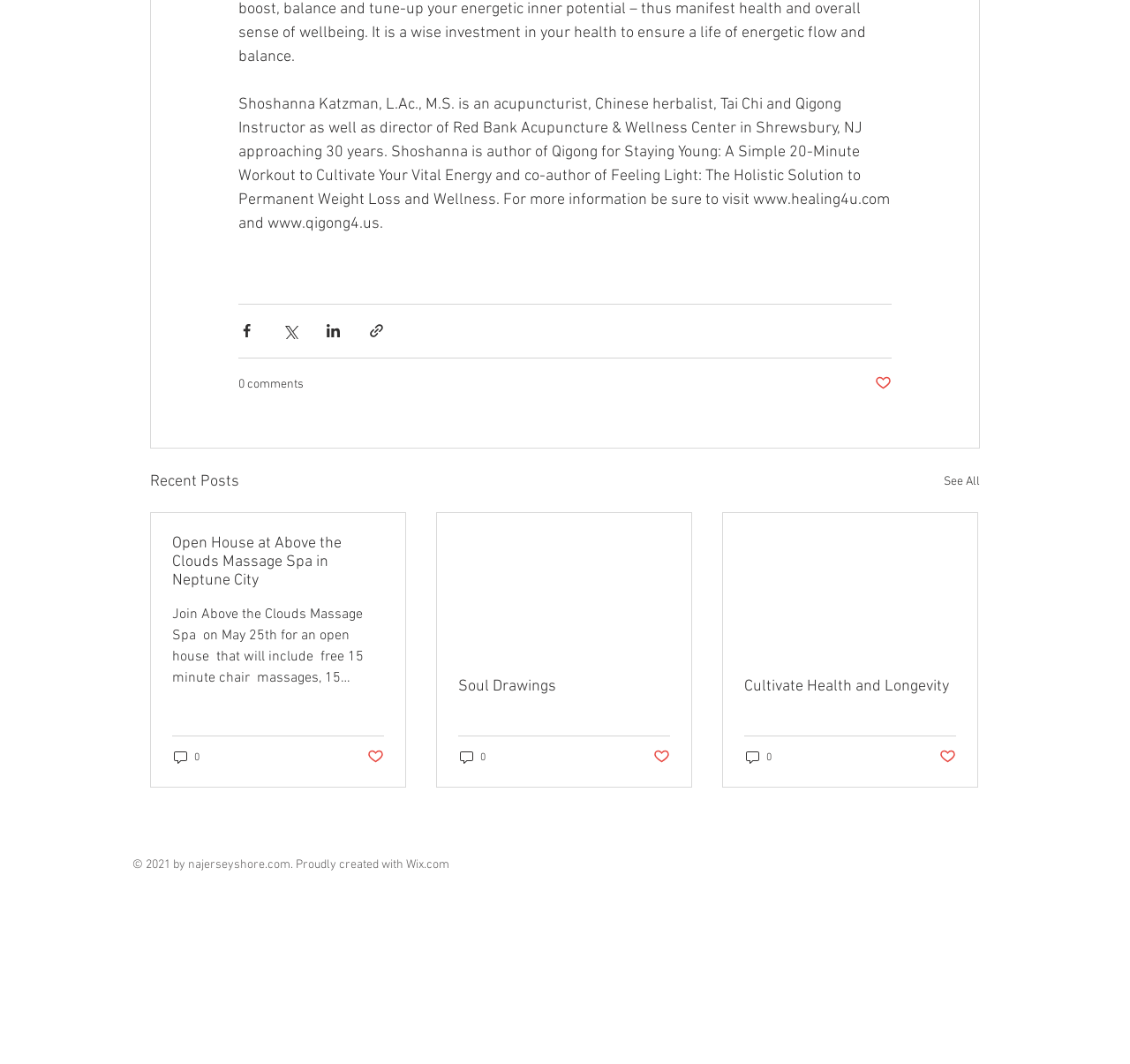Find the bounding box coordinates for the area you need to click to carry out the instruction: "Visit the website www.healing4u.com". The coordinates should be four float numbers between 0 and 1, indicated as [left, top, right, bottom].

[0.211, 0.089, 0.791, 0.219]